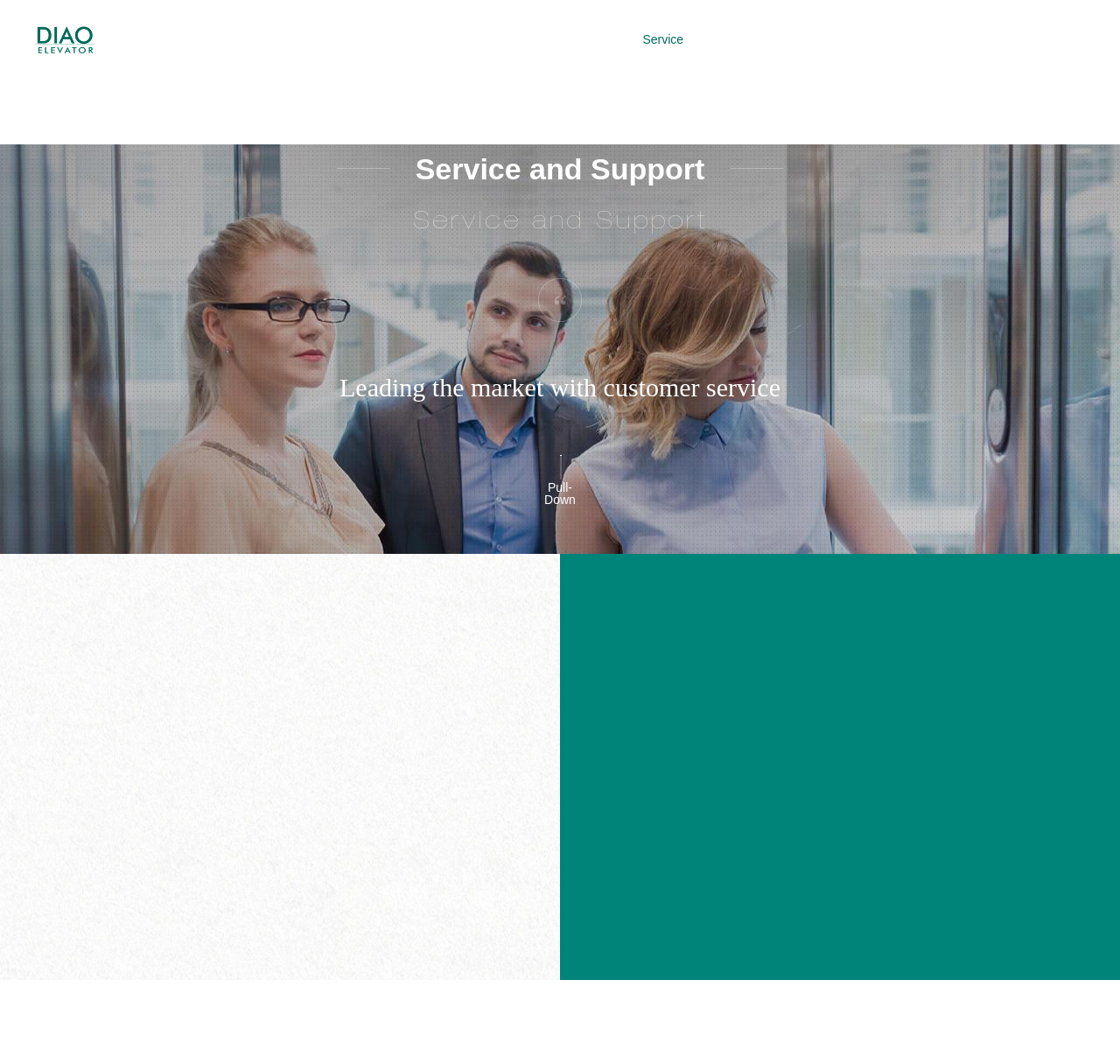Highlight the bounding box coordinates of the region I should click on to meet the following instruction: "Click the News link".

[0.634, 0.0, 0.662, 0.074]